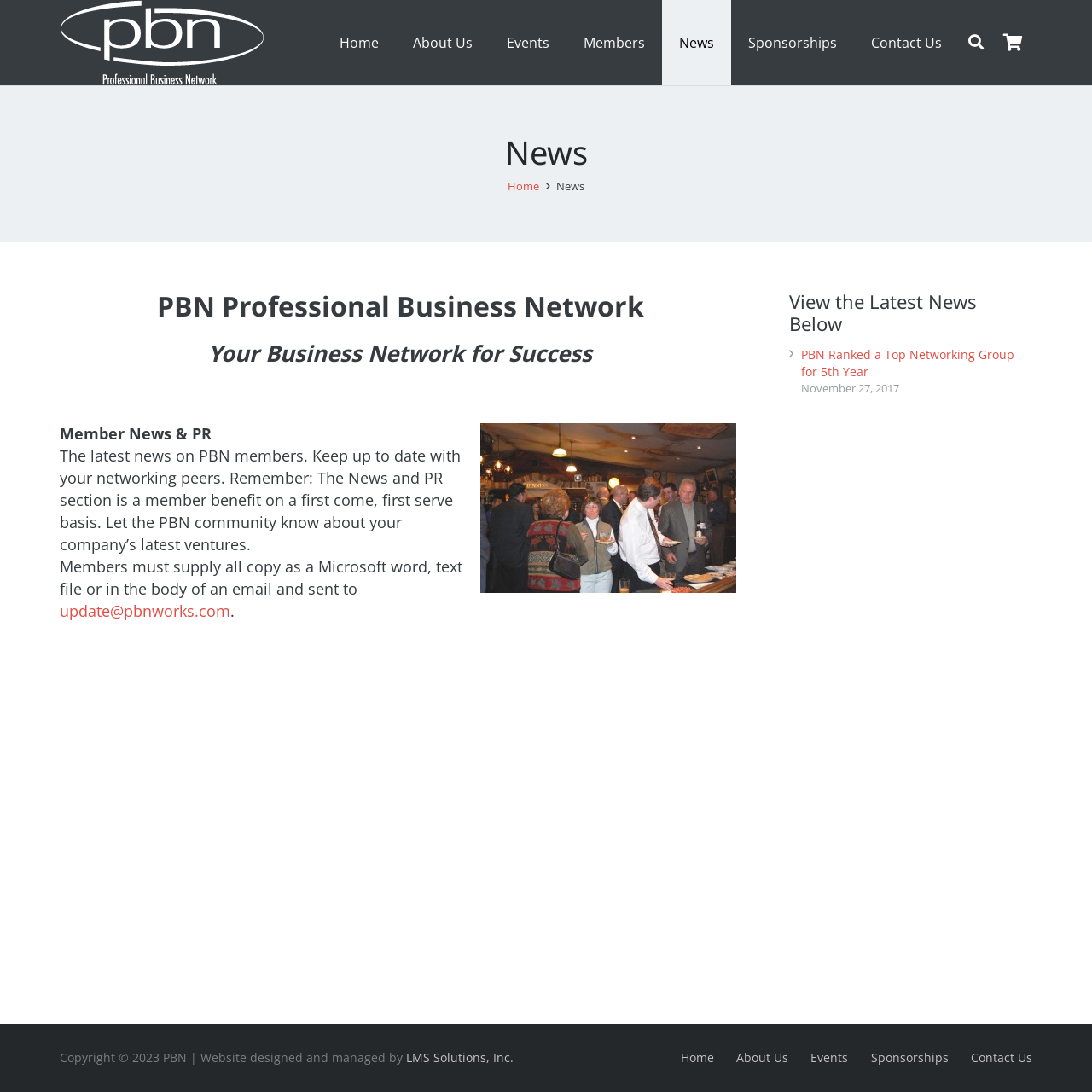Provide a comprehensive caption for the webpage.

The webpage is about the Professional Business Network (PBN), a platform for business networking and success. At the top, there is a navigation menu with links to various sections, including Home, About Us, Events, Members, News, Sponsorships, and Contact Us. 

Below the navigation menu, there is a heading that reads "News" and a subheading that says "Member News & PR". This section appears to be a news feed or a blog, where members can share their latest news and updates. There is a brief description of the section, explaining that it is a member benefit and that members can submit their news and PR updates to be featured.

To the right of the news section, there is an image, likely a logo or a photo related to the PBN. Below the image, there is a paragraph of text that provides more information on how to submit news and PR updates.

On the right-hand side of the page, there is a complementary section with a heading that reads "View the Latest News Below". This section appears to be a news archive or a list of recent news articles. The first article is titled "PBN Ranked a Top Networking Group for 5th Year" and is dated November 27, 2017.

At the very bottom of the page, there is a footer section with copyright information and links to the website's designer and manager, LMS Solutions, Inc. There are also links to the main sections of the website, including Home, About Us, Events, Sponsorships, and Contact Us.